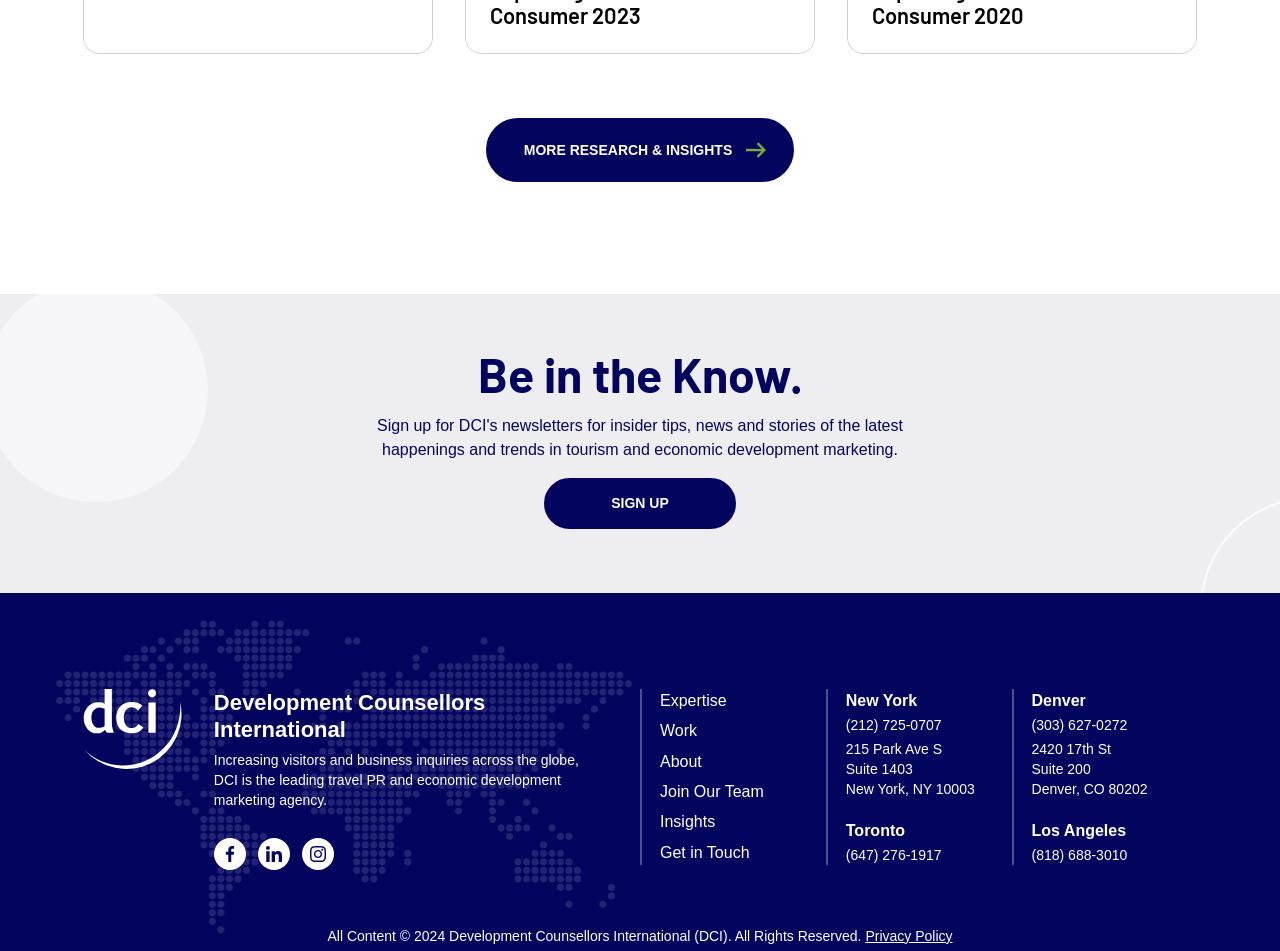Bounding box coordinates must be specified in the format (top-left x, top-left y, bottom-right x, bottom-right y). All values should be floating point numbers between 0 and 1. What are the bounding box coordinates of the UI element described as: Previous

None